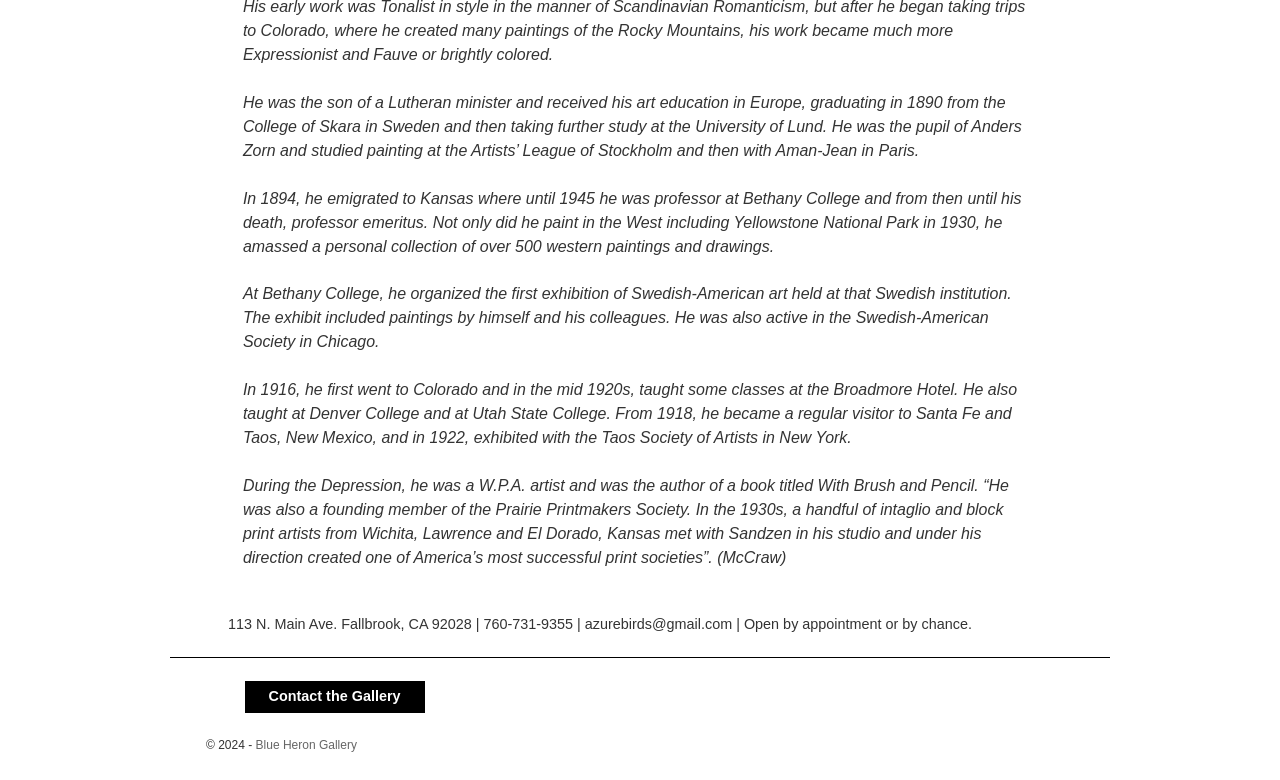Provide a one-word or short-phrase answer to the question:
Who is the subject of the biography on this webpage?

Sandzen